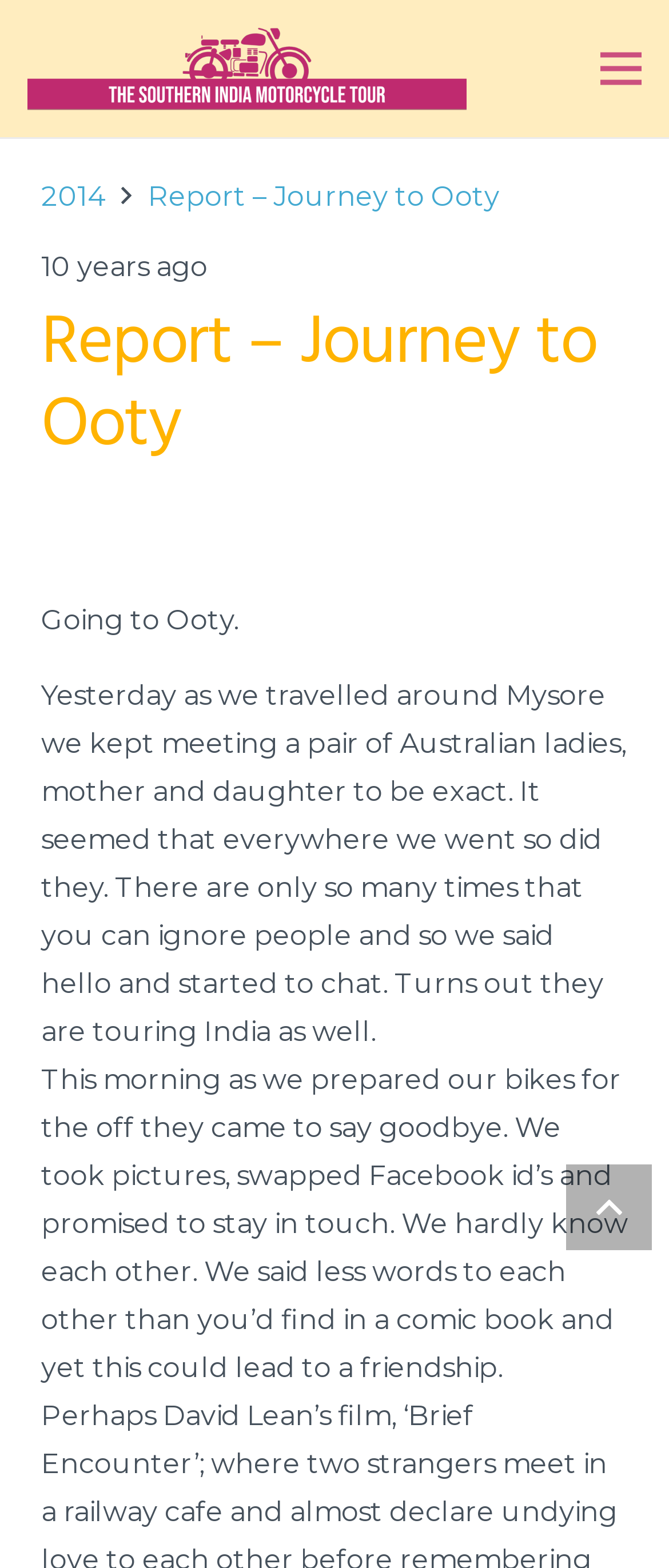Respond to the question below with a single word or phrase:
What is the date of the motorcycle tour?

12 February 2014